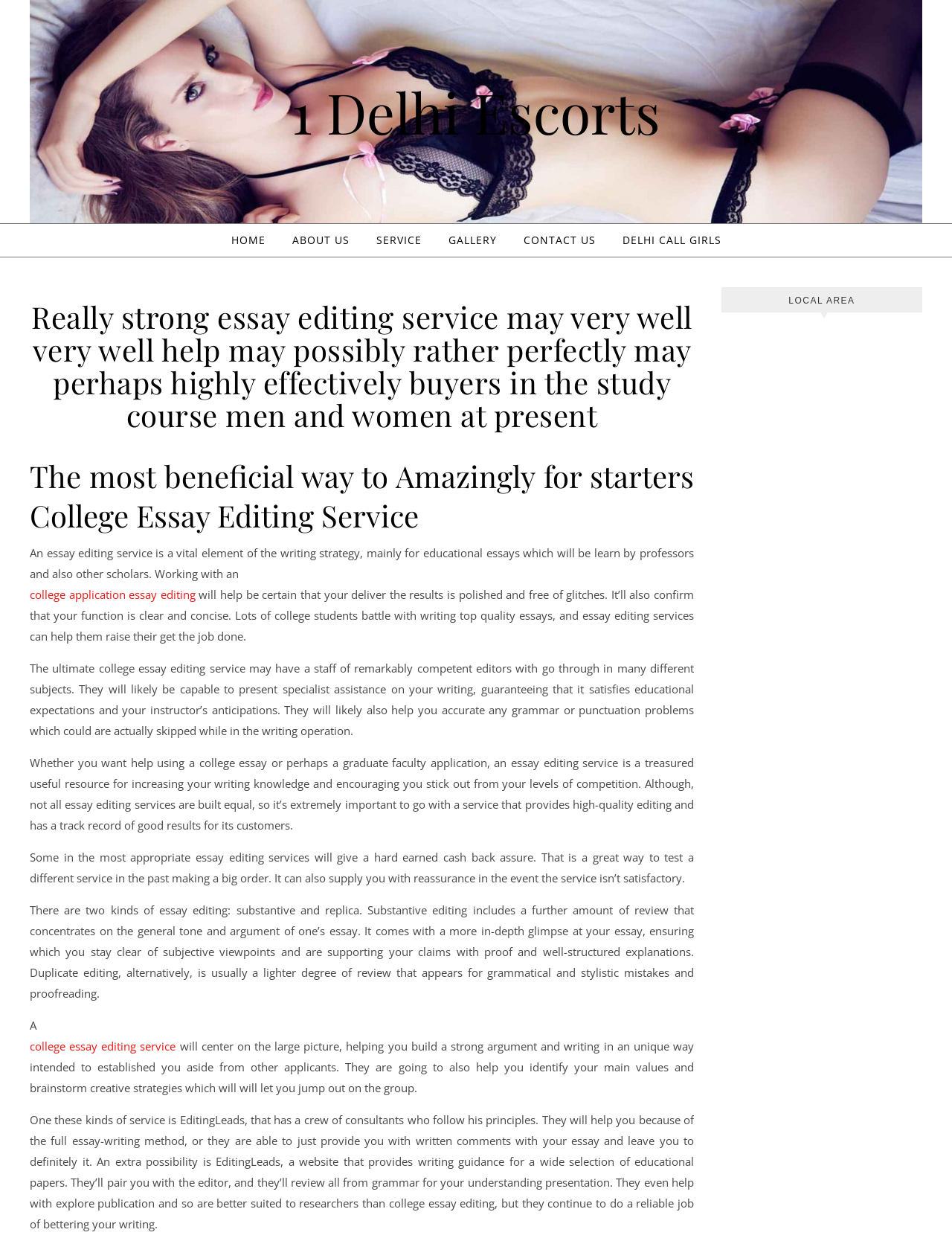Determine the bounding box coordinates of the element that should be clicked to execute the following command: "Click on BUILD YOUR FUTURE!".

None